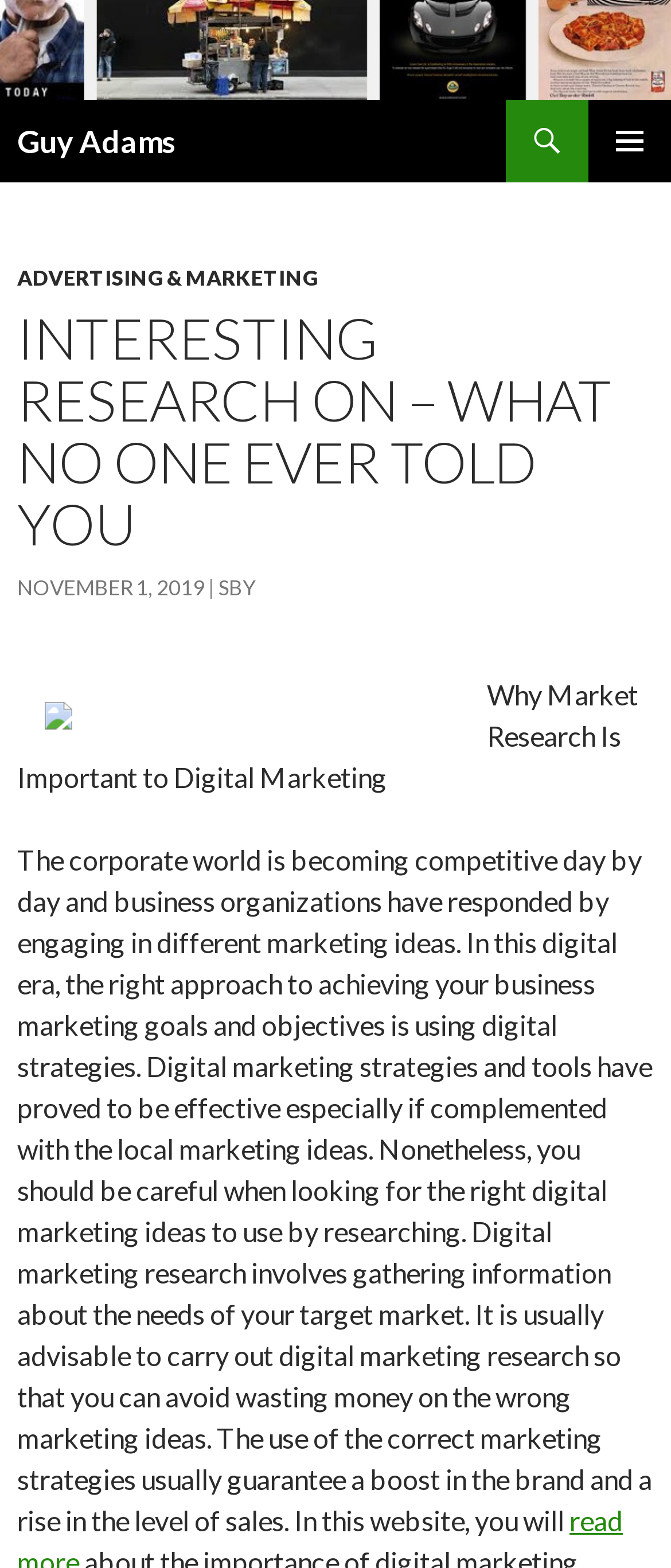What is the date of the article?
Look at the image and construct a detailed response to the question.

The date of the article is mentioned in the link element, which contains the text 'NOVEMBER 1, 2019'.